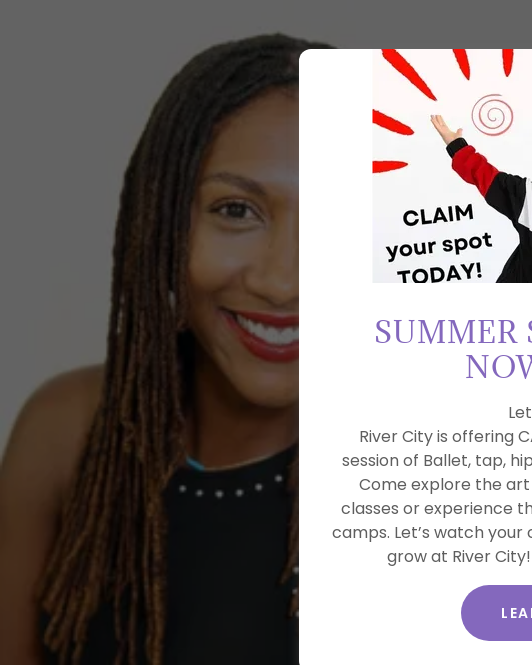Offer an in-depth caption for the image.

In this vibrant image, we see a joyful individual smiling warmly, showcasing a lively spirit perfect for the dance community. On the left side, there’s text overlay highlighting an exciting announcement: "SUMMER SCHEDULE NOW LIVE!!" accompanied by an engaging prompt to "CLAIM your spot TODAY!" The image emphasizes River City Dance & Performing Arts Theatre's offerings for summer sessions, inviting dancers of all ages to explore classes in ballet, tap, hip-hop, and more. This is an enthusiastic call to action for aspiring dancers to experience the enriching programs and to grow within the welcoming environment at River City.